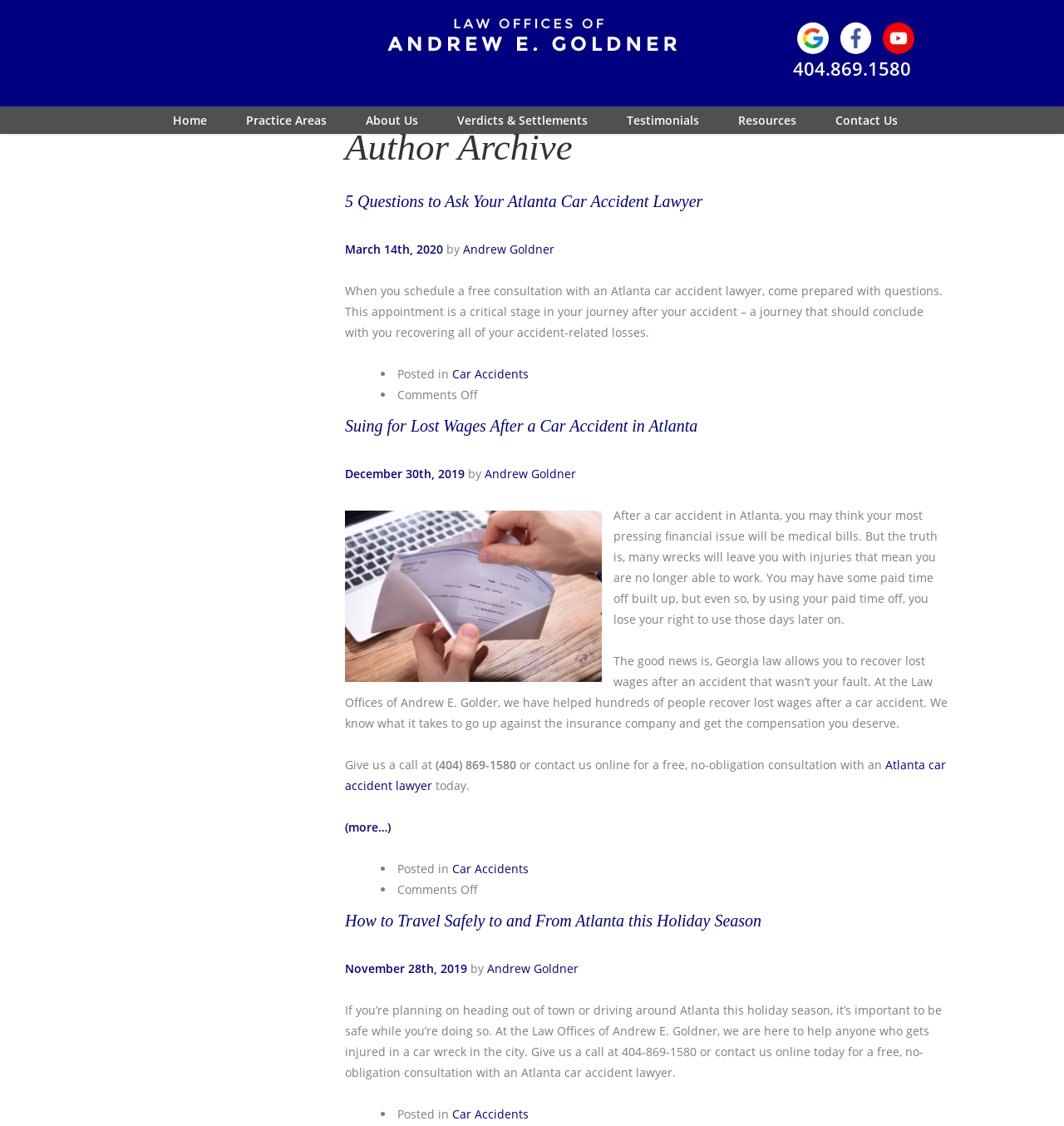Please find and report the bounding box coordinates of the element to click in order to perform the following action: "View the '5 Questions to Ask Your Atlanta Car Accident Lawyer' article". The coordinates should be expressed as four float numbers between 0 and 1, in the format [left, top, right, bottom].

[0.324, 0.171, 0.66, 0.187]